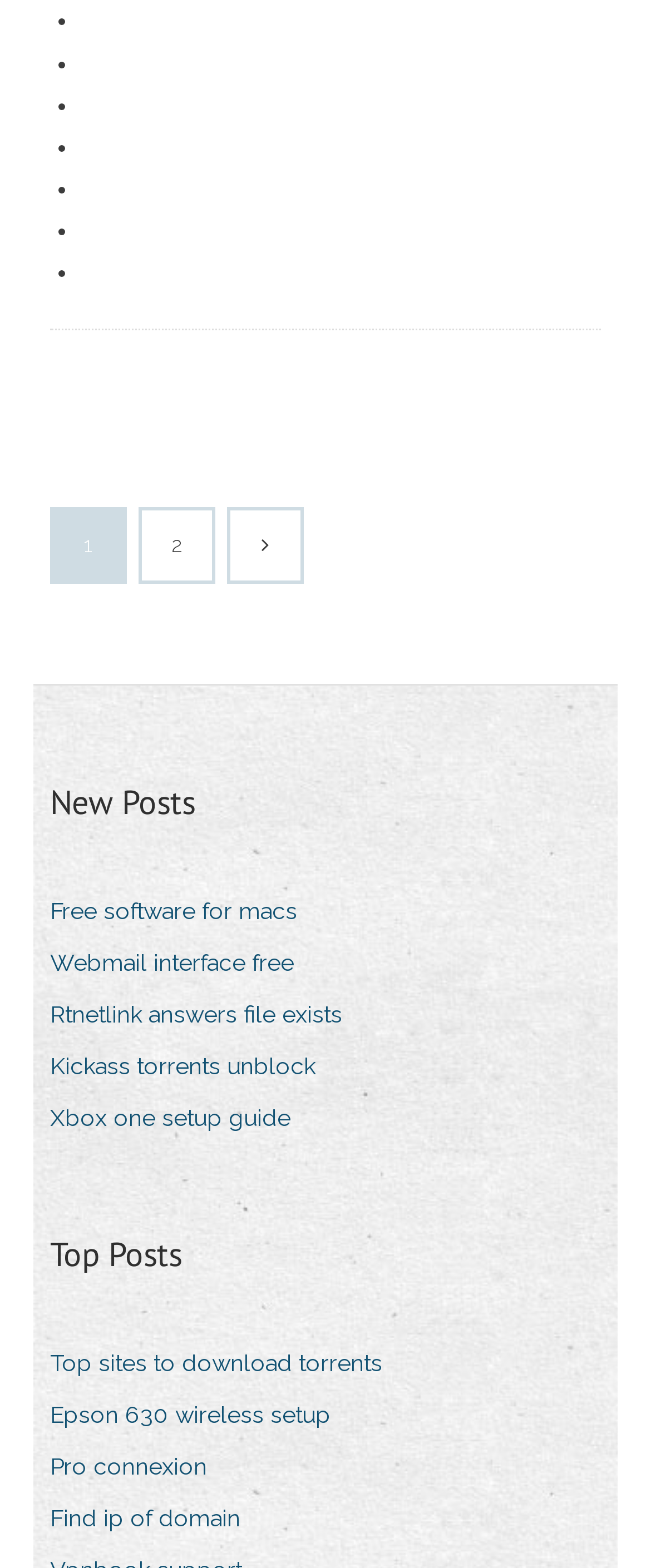What is the title of the first section?
Please ensure your answer to the question is detailed and covers all necessary aspects.

I examined the webpage and found that the first section is titled 'New Posts', which is a heading element.